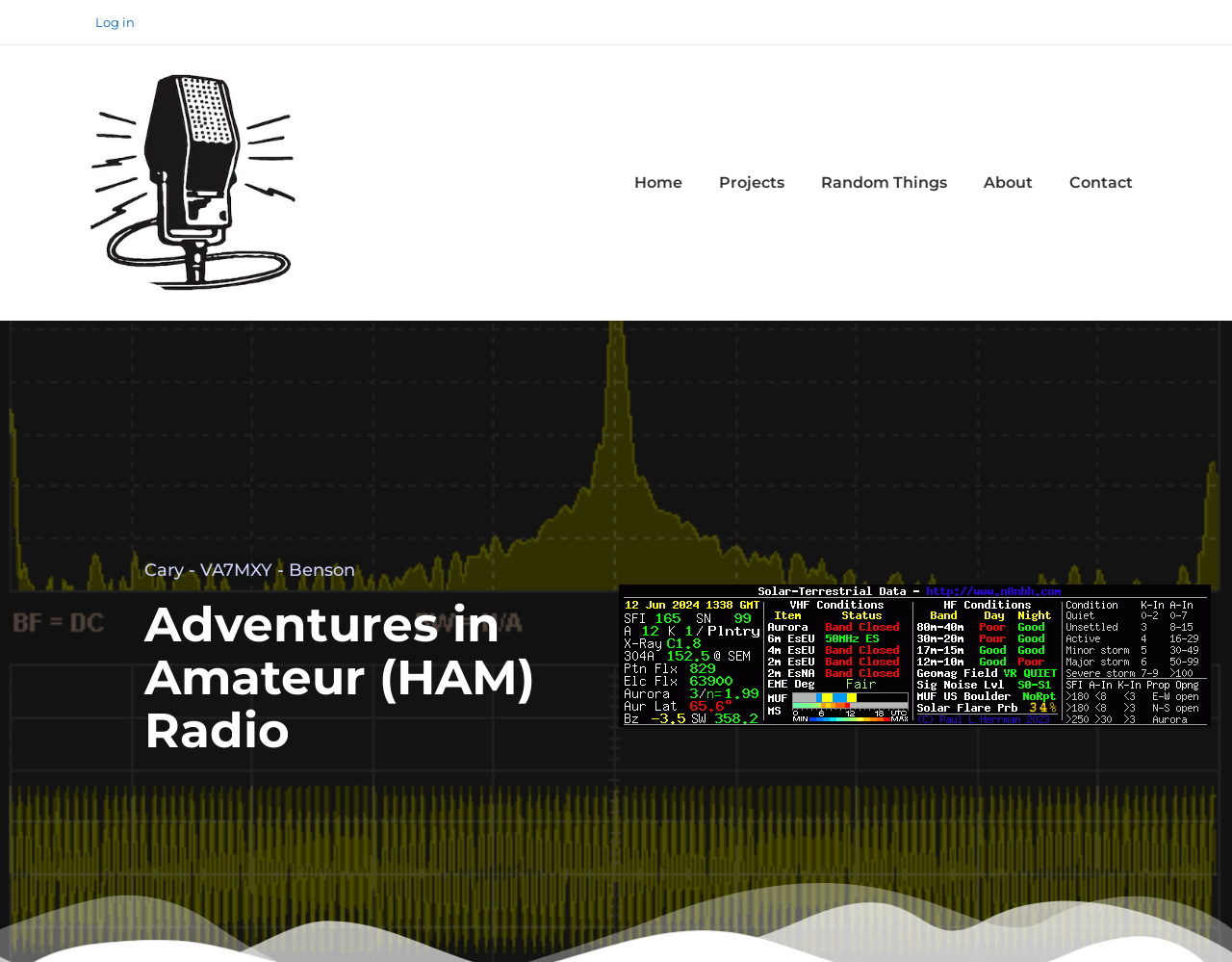What is the purpose of the 'Click to add Solar-Terrestrial Data to your website!' link?
Provide a comprehensive and detailed answer to the question.

The link 'Click to add Solar-Terrestrial Data to your website!' is located near the bottom of the page, and it has an image associated with it. This suggests that the link is related to adding some kind of data or functionality to a website, specifically related to solar-terrestrial data.